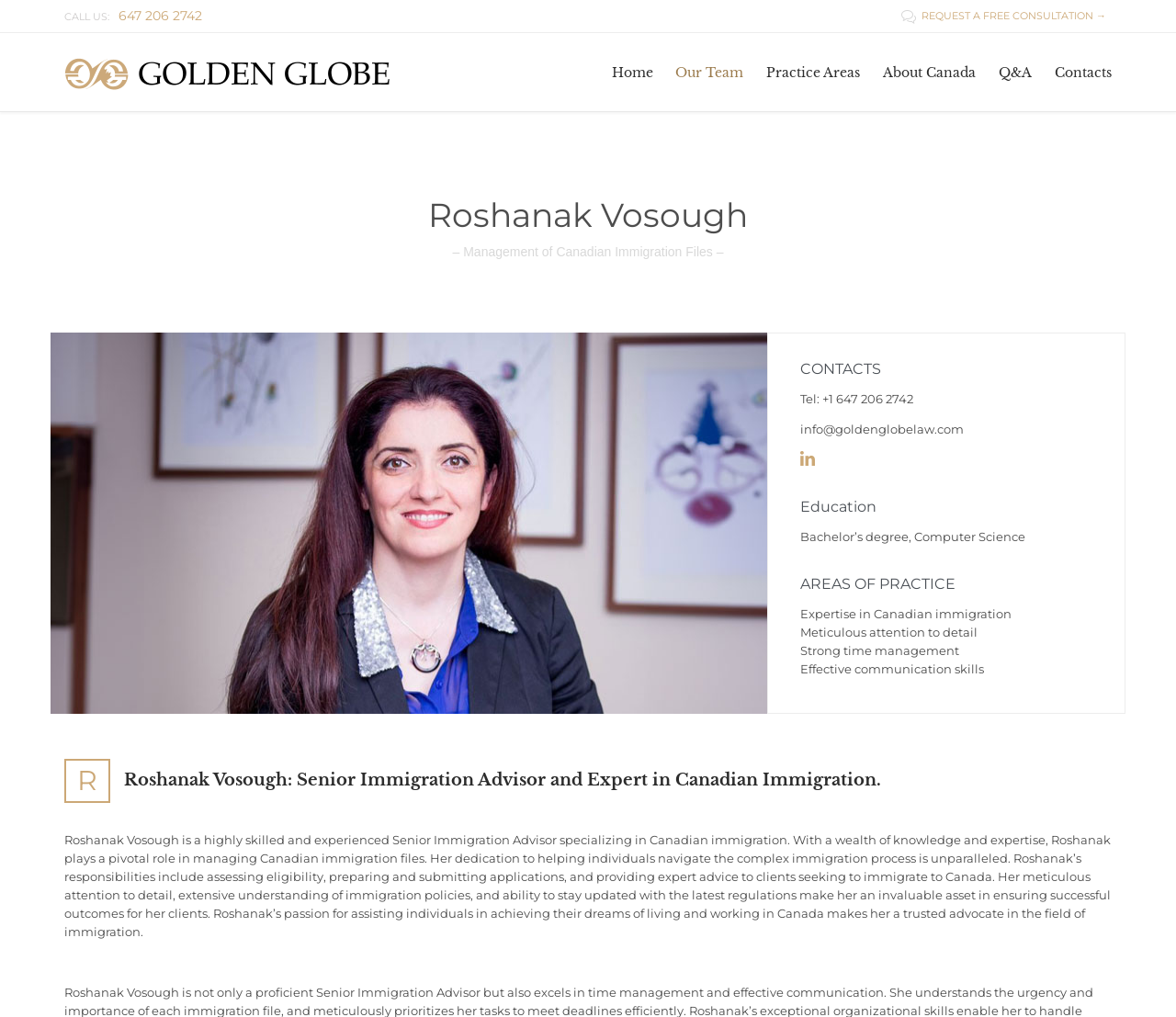What is one of Roshanak Vosough's skills?
Answer the question with as much detail as you can, using the image as a reference.

I found this answer by looking at the list of skills mentioned in the paragraph, which includes 'Effective communication skills', 'Meticulous attention to detail', 'Strong time management', and others.